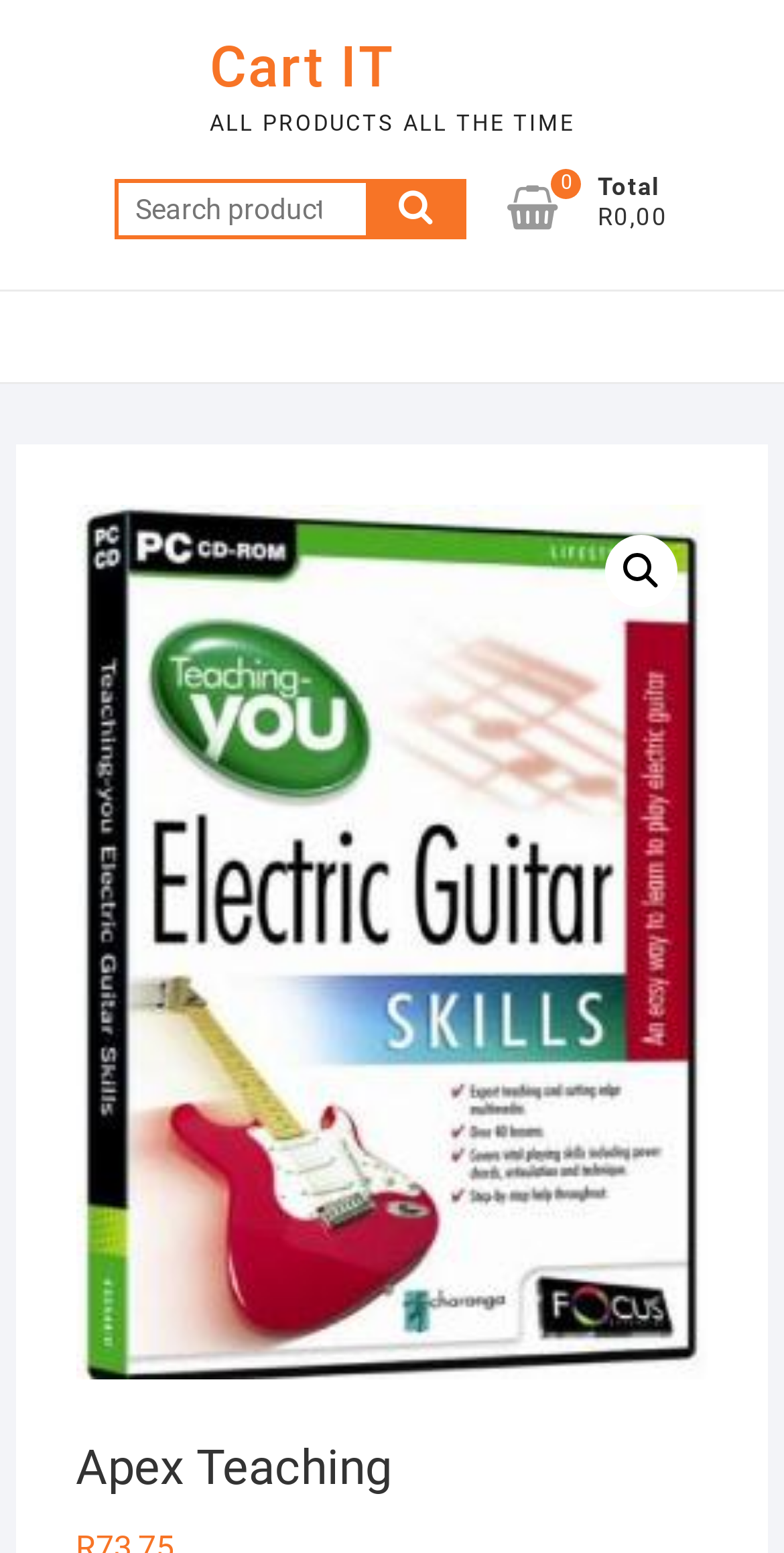Using floating point numbers between 0 and 1, provide the bounding box coordinates in the format (top-left x, top-left y, bottom-right x, bottom-right y). Locate the UI element described here: alt="🔍"

[0.772, 0.344, 0.865, 0.391]